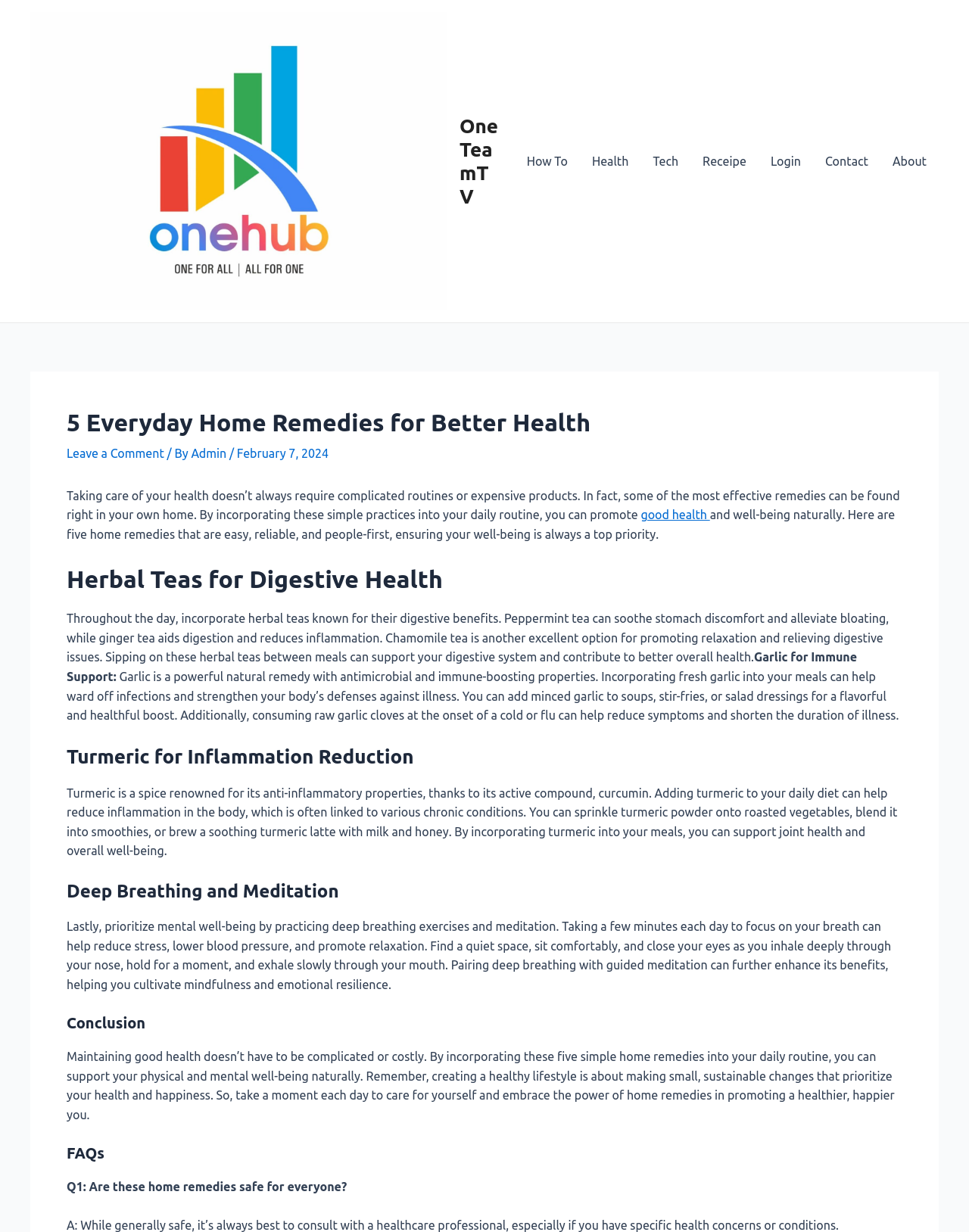What is the title of the webpage?
Analyze the image and provide a thorough answer to the question.

The title of the webpage is obtained from the Root Element '5 Simple Home Remedies for Better Health | Easy, Effective' which is the main heading of the webpage.